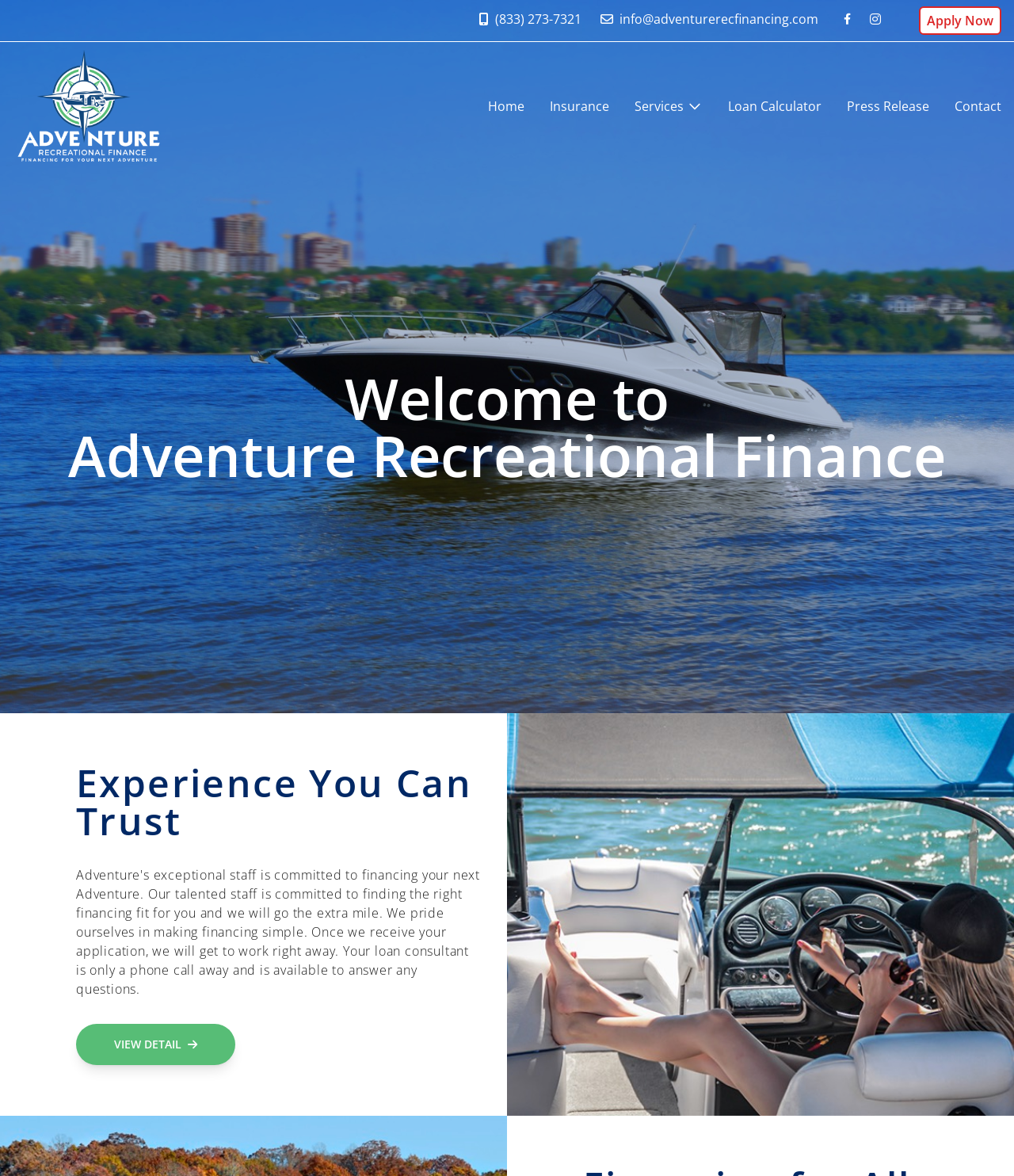Utilize the details in the image to thoroughly answer the following question: How many social media links are there?

I counted the number of social media links by looking at the top section of the webpage, where there are several links and icons. There are three social media links, represented by the Facebook, Twitter, and Instagram icons.